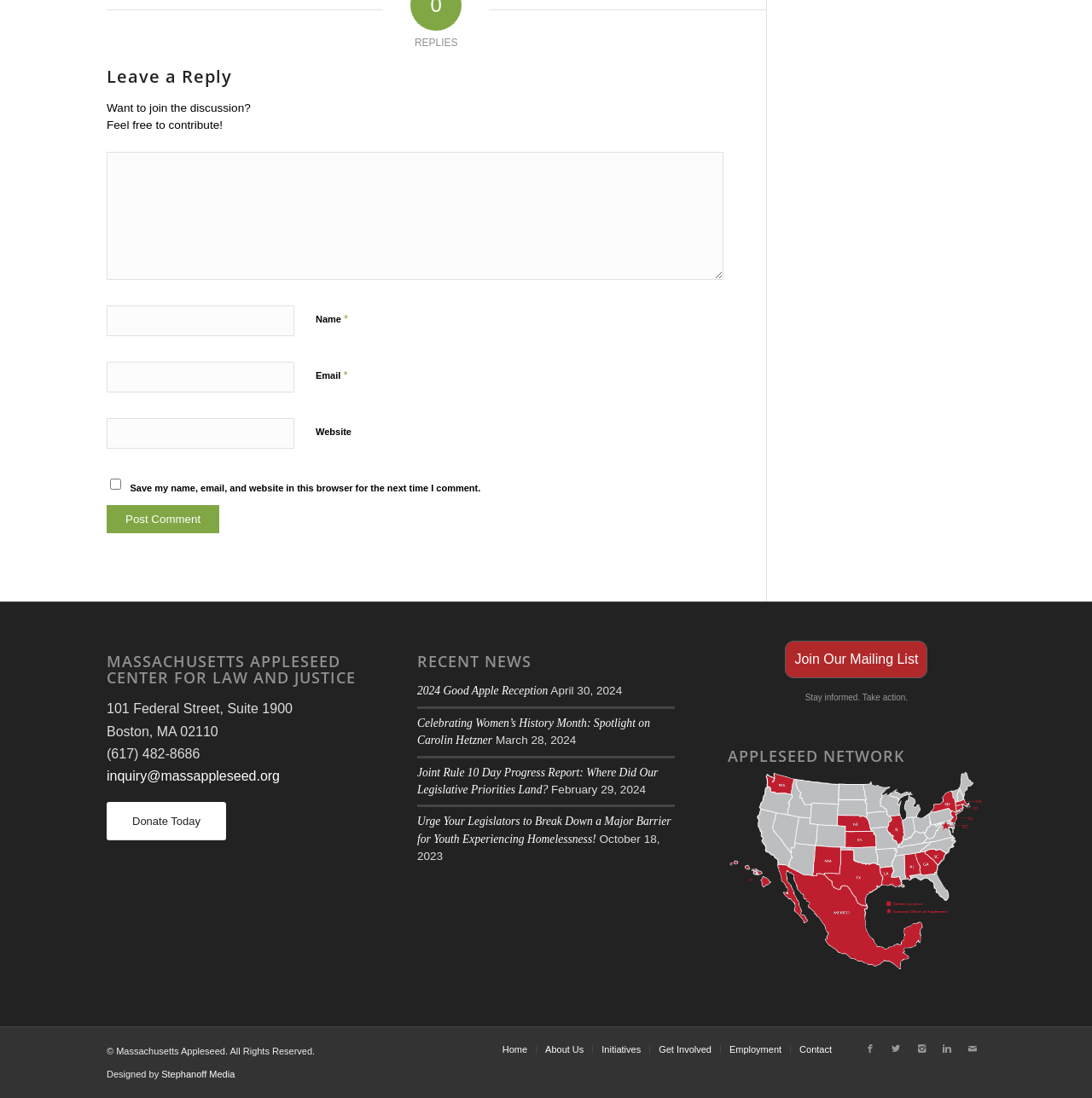Find and specify the bounding box coordinates that correspond to the clickable region for the instruction: "Post a comment".

[0.098, 0.46, 0.201, 0.486]